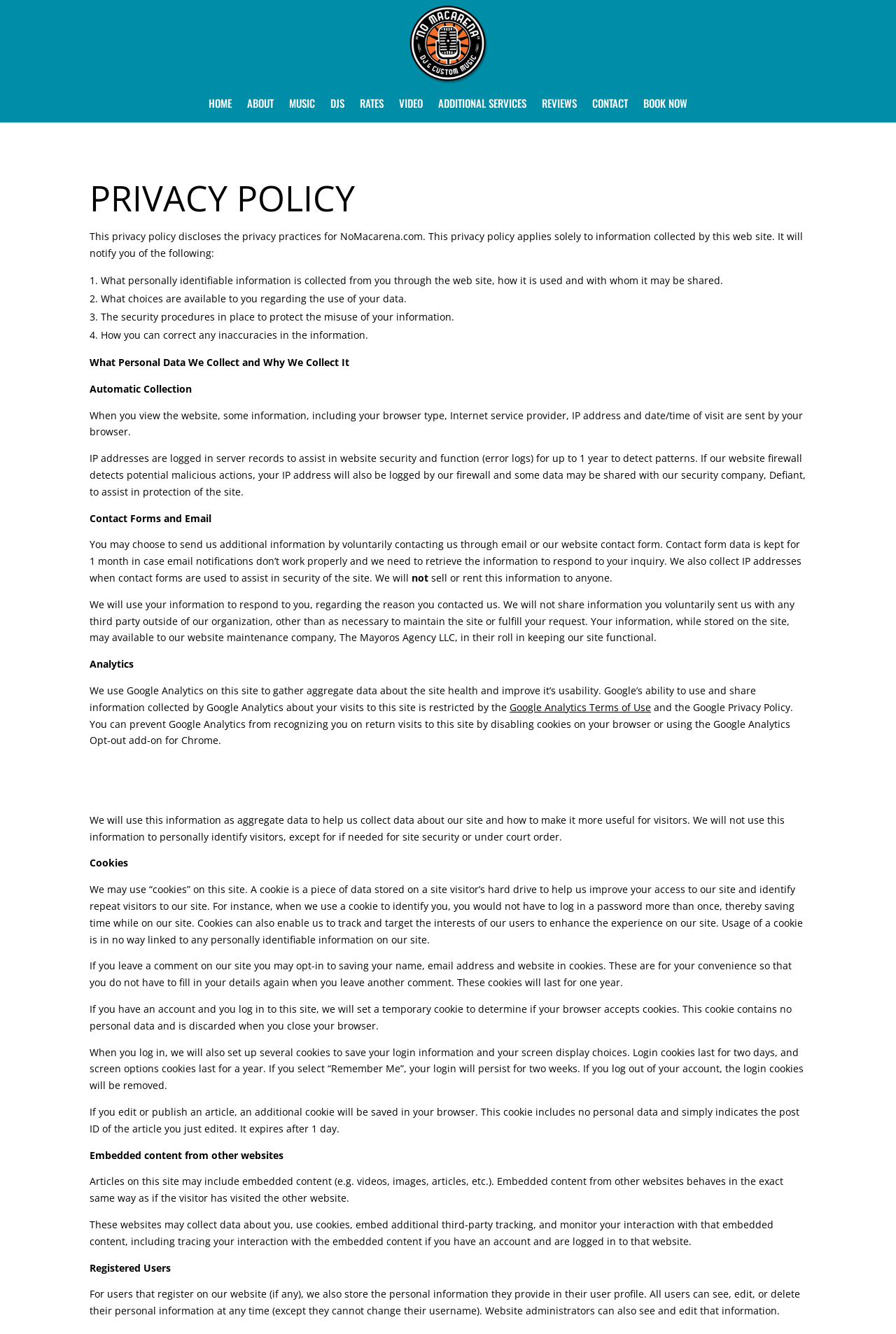Give the bounding box coordinates for this UI element: "Music". The coordinates should be four float numbers between 0 and 1, arranged as [left, top, right, bottom].

[0.323, 0.073, 0.352, 0.085]